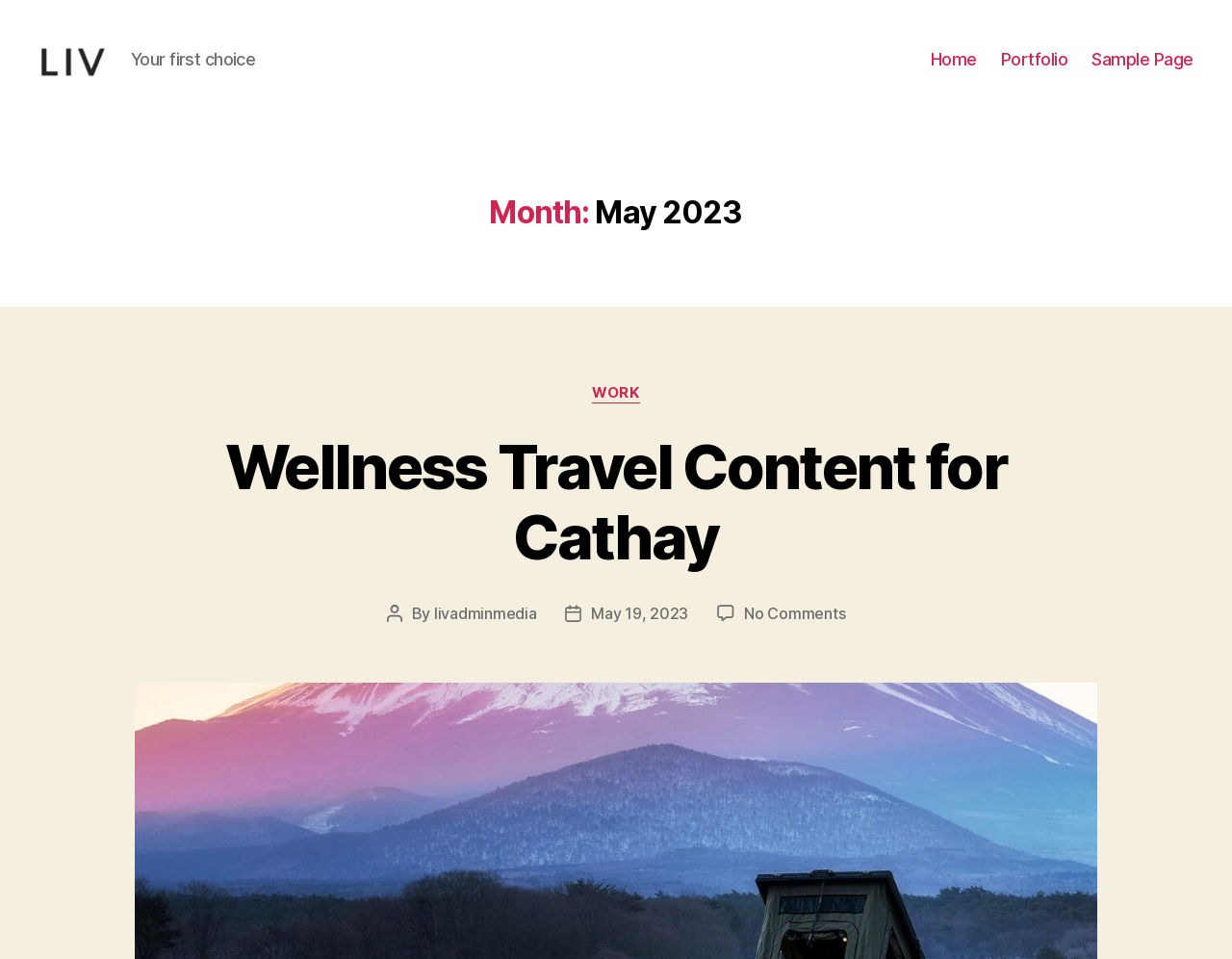Identify the bounding box for the UI element that is described as follows: "Sample Page".

[0.886, 0.062, 0.969, 0.084]